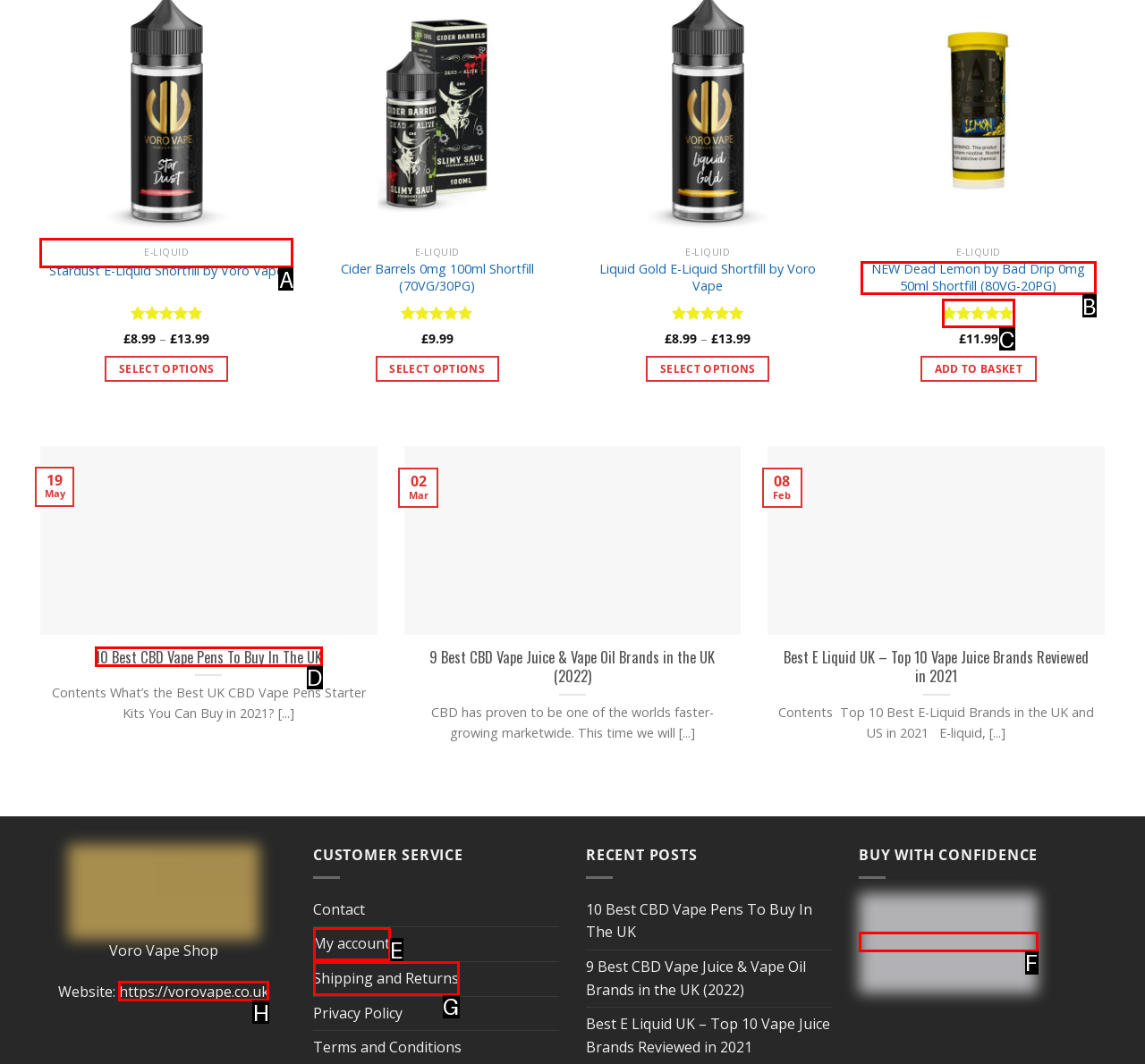Select the HTML element that should be clicked to accomplish the task: Click on QUICK VIEW Reply with the corresponding letter of the option.

A